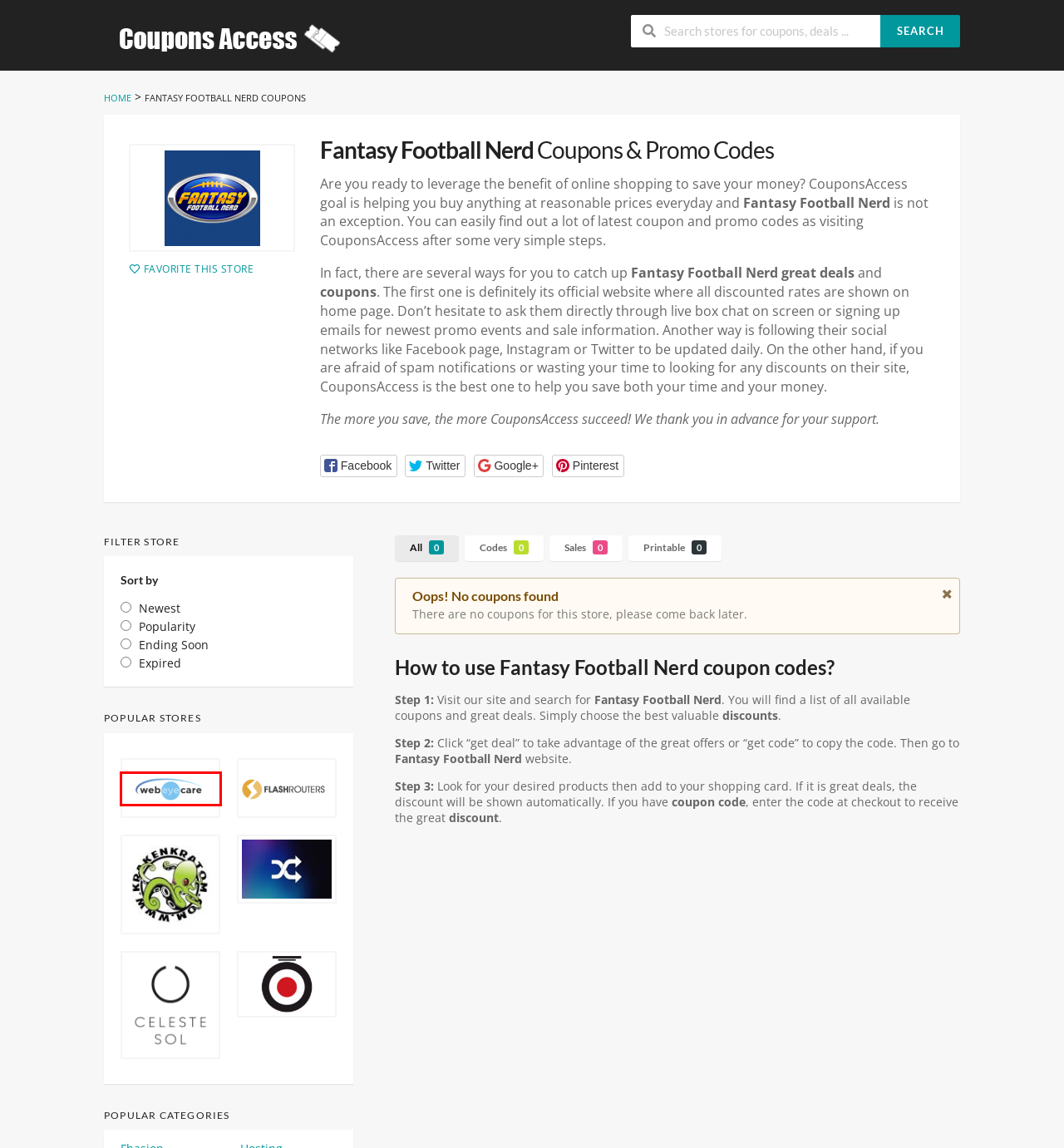You have been given a screenshot of a webpage, where a red bounding box surrounds a UI element. Identify the best matching webpage description for the page that loads after the element in the bounding box is clicked. Options include:
A. Up To 60% Off Kraken Kratom Coupon Code 2024
B. Up To 60% Off CELESTE SOL Jewelry Coupon Code 2024
C. Up To 60% Off BlackboxMyCar Coupon Code 2024
D. Up To 60% Off WebEyeCare Coupon Code 2024
E. Up To 60% Off FlashRouters Coupon Code 2024
F. CouponsAccess: Coupon Codes, Coupons and Discounts.
G. Up To 60% Off Proxy-Store Coupon Code 2024
H. Fhasion Coupons: Use Promo Codes or a Coupon Code for Discounts on Fhasion

D